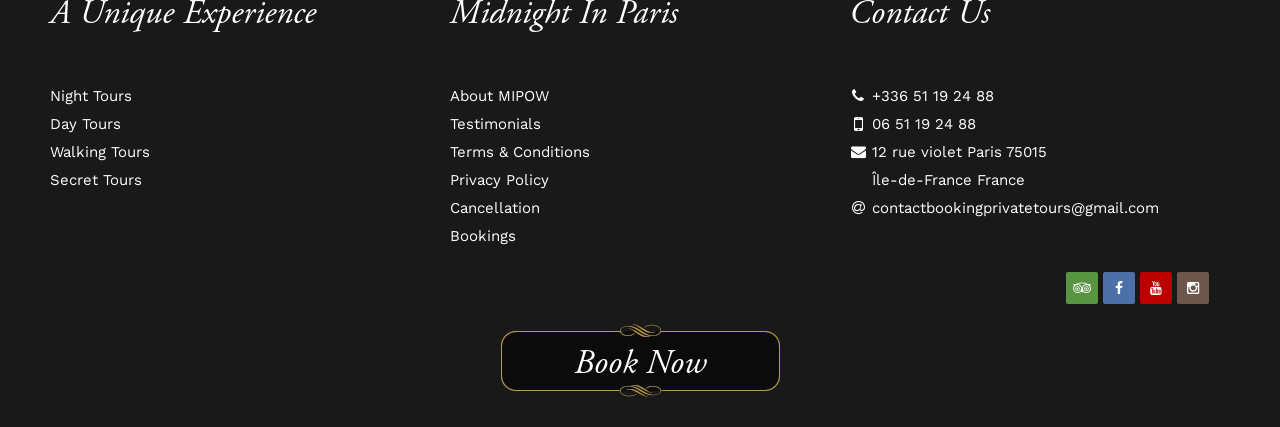What type of tours are offered?
Provide a detailed answer to the question, using the image to inform your response.

By examining the links on the webpage, I can see that there are four types of tours offered, which are Night Tours, Day Tours, Walking Tours, and Secret Tours.